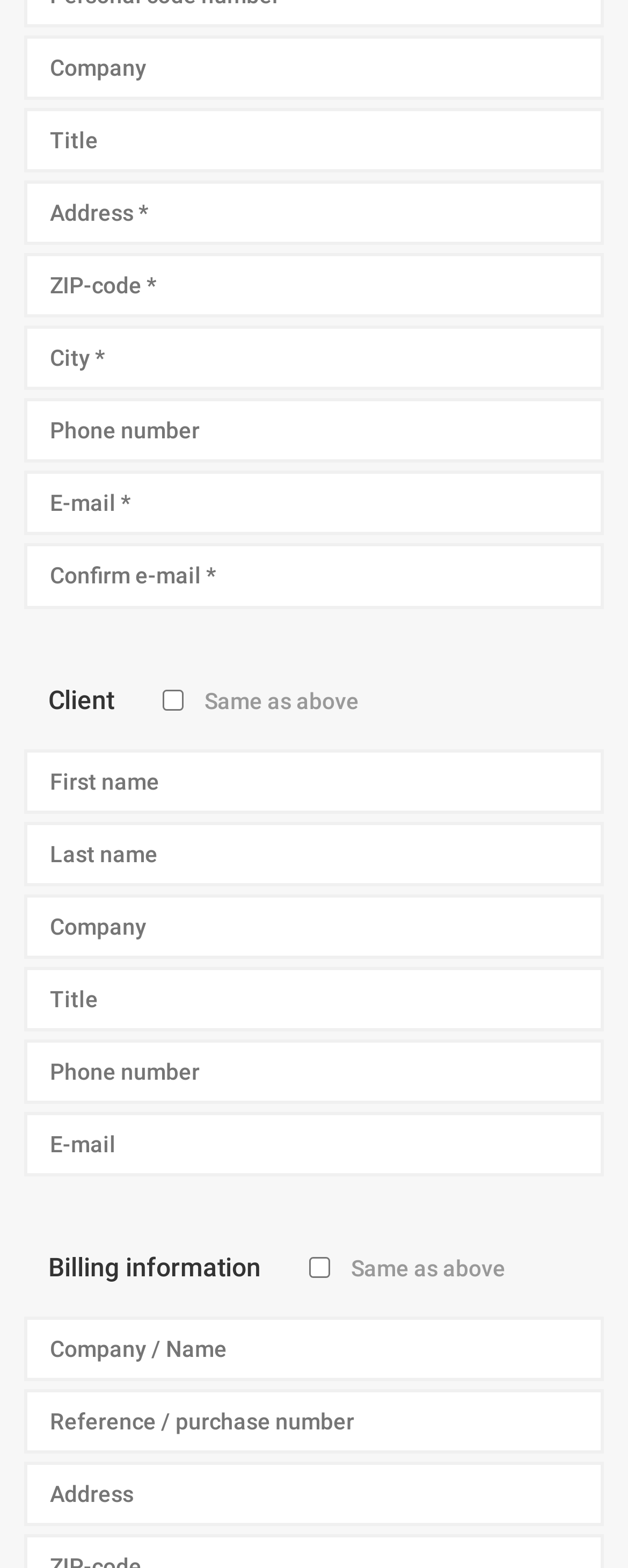What is the 'Billing information' section used for?
Can you provide a detailed and comprehensive answer to the question?

The 'Billing information' section is a separate section on the webpage that allows users to enter their billing details, such as company name, reference number, and address. This information is likely required for payment processing or invoicing purposes.